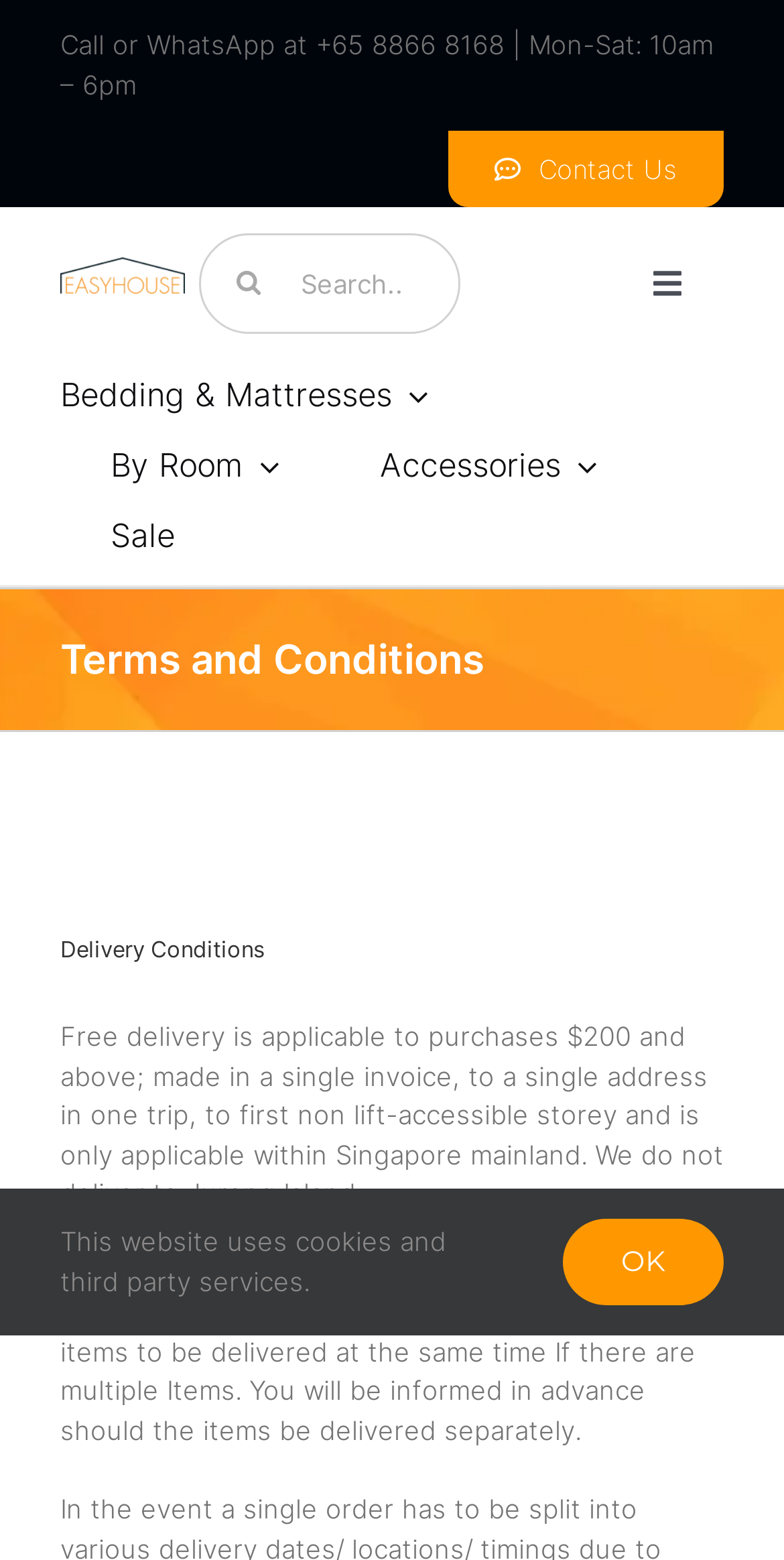Determine the bounding box coordinates of the element's region needed to click to follow the instruction: "Contact us". Provide these coordinates as four float numbers between 0 and 1, formatted as [left, top, right, bottom].

[0.572, 0.084, 0.923, 0.133]